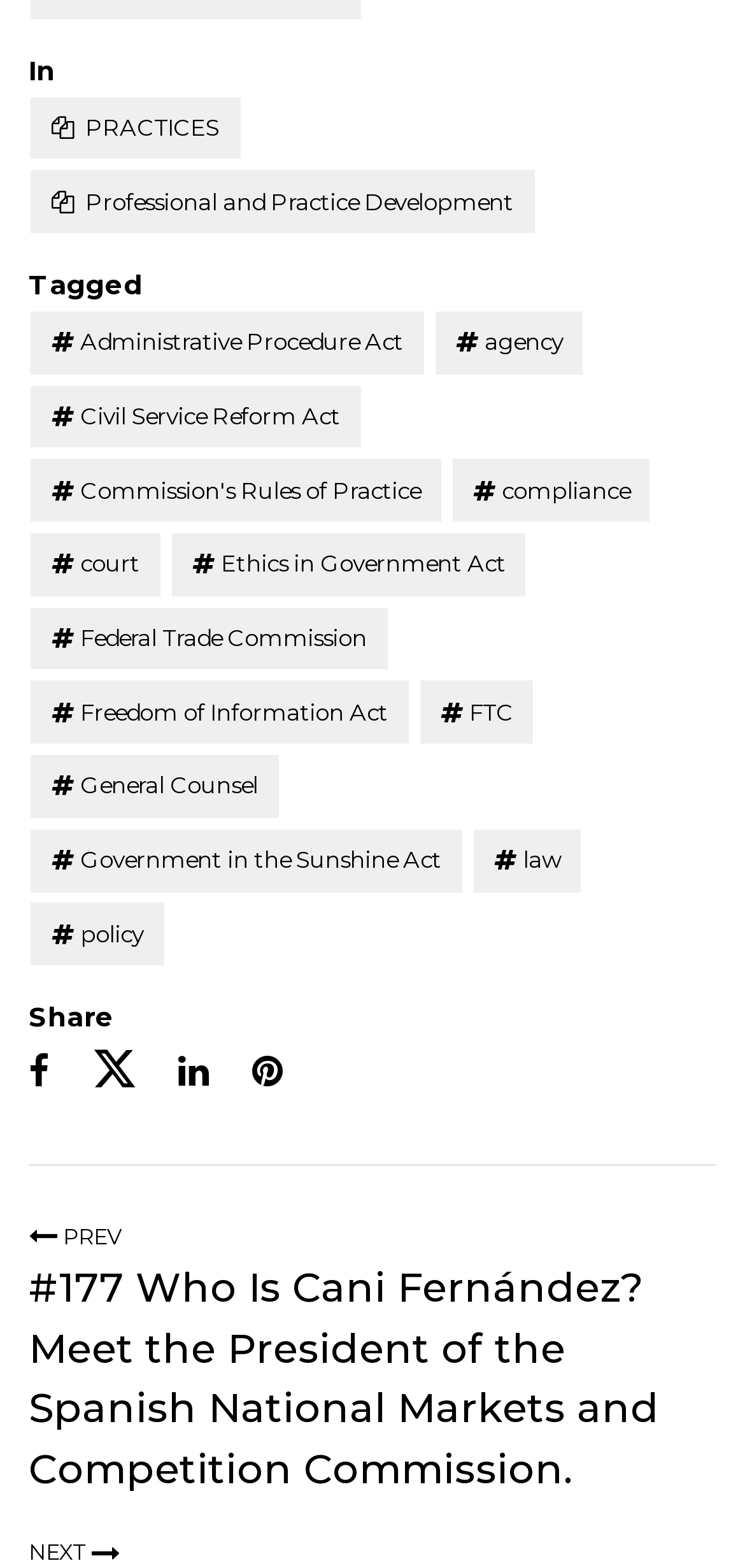Predict the bounding box for the UI component with the following description: "Civil Service Reform Act".

[0.042, 0.246, 0.483, 0.286]